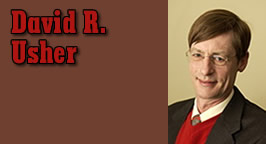What is the background color of the image?
Please provide a single word or phrase as the answer based on the screenshot.

beige